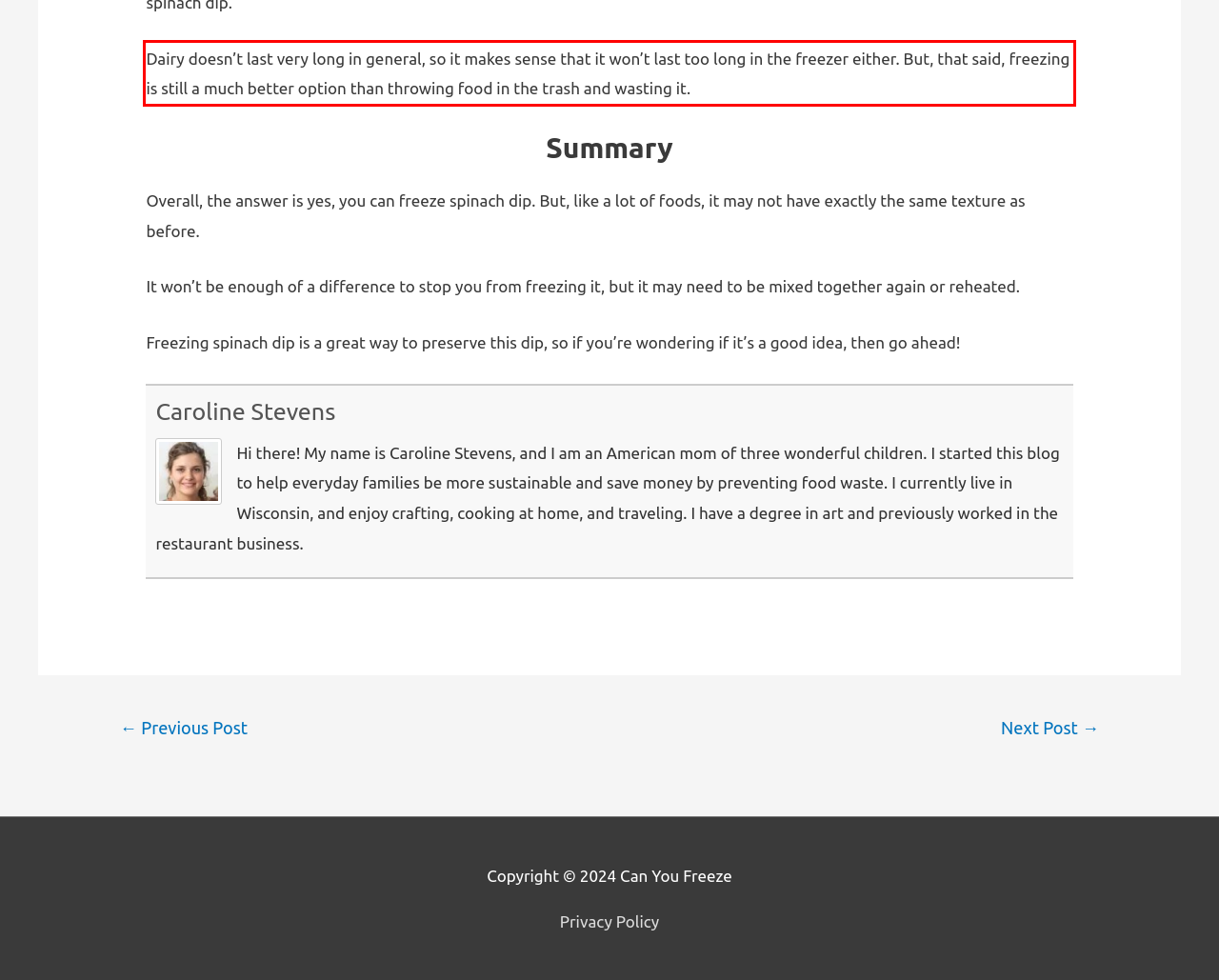Using the provided webpage screenshot, identify and read the text within the red rectangle bounding box.

Dairy doesn’t last very long in general, so it makes sense that it won’t last too long in the freezer either. But, that said, freezing is still a much better option than throwing food in the trash and wasting it.